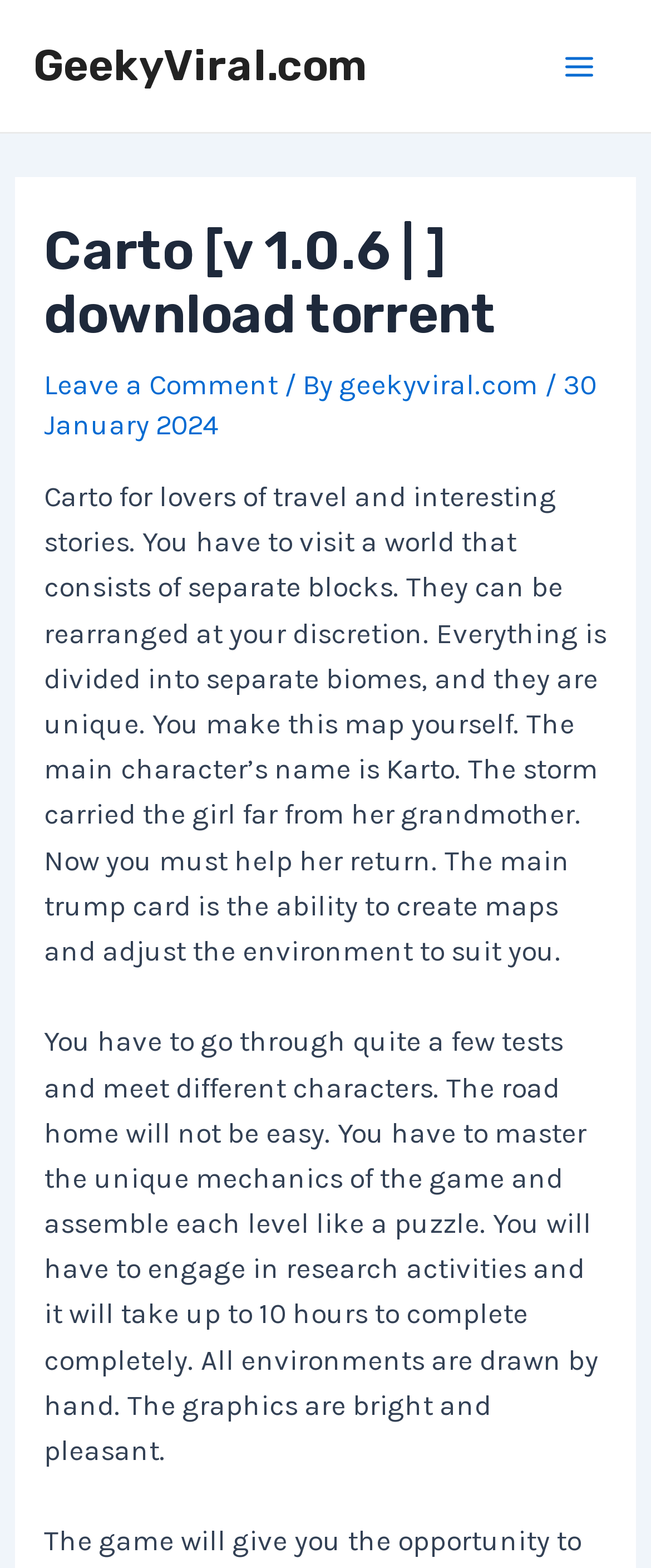Carefully examine the image and provide an in-depth answer to the question: What is the name of the main character?

The main character's name is mentioned in the description of the game Carto, which is 'Karto. The storm carried the girl far from her grandmother. Now you must help her return.'